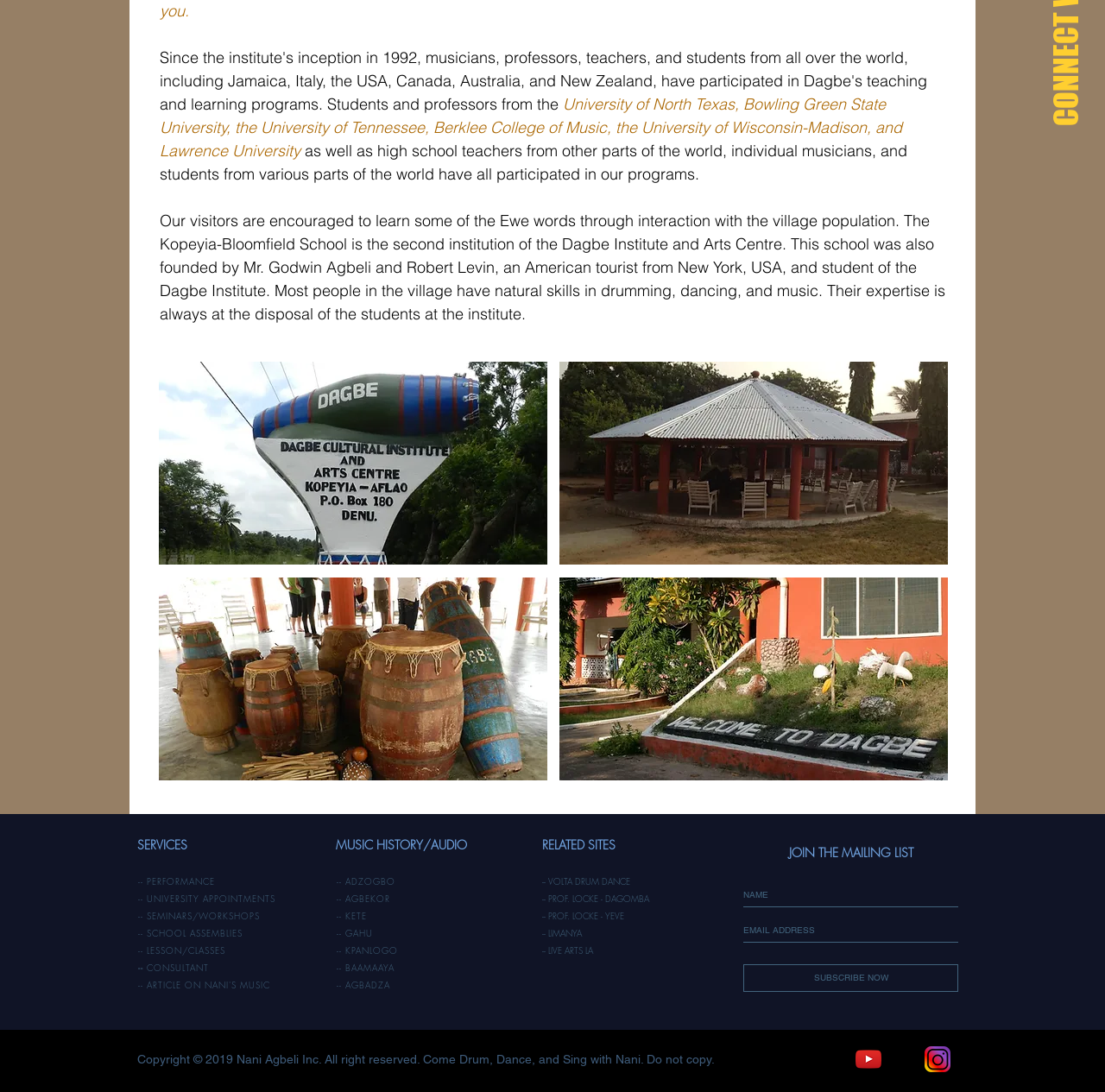Please find the bounding box for the UI element described by: "-- PERFORMANCE".

[0.125, 0.802, 0.195, 0.812]